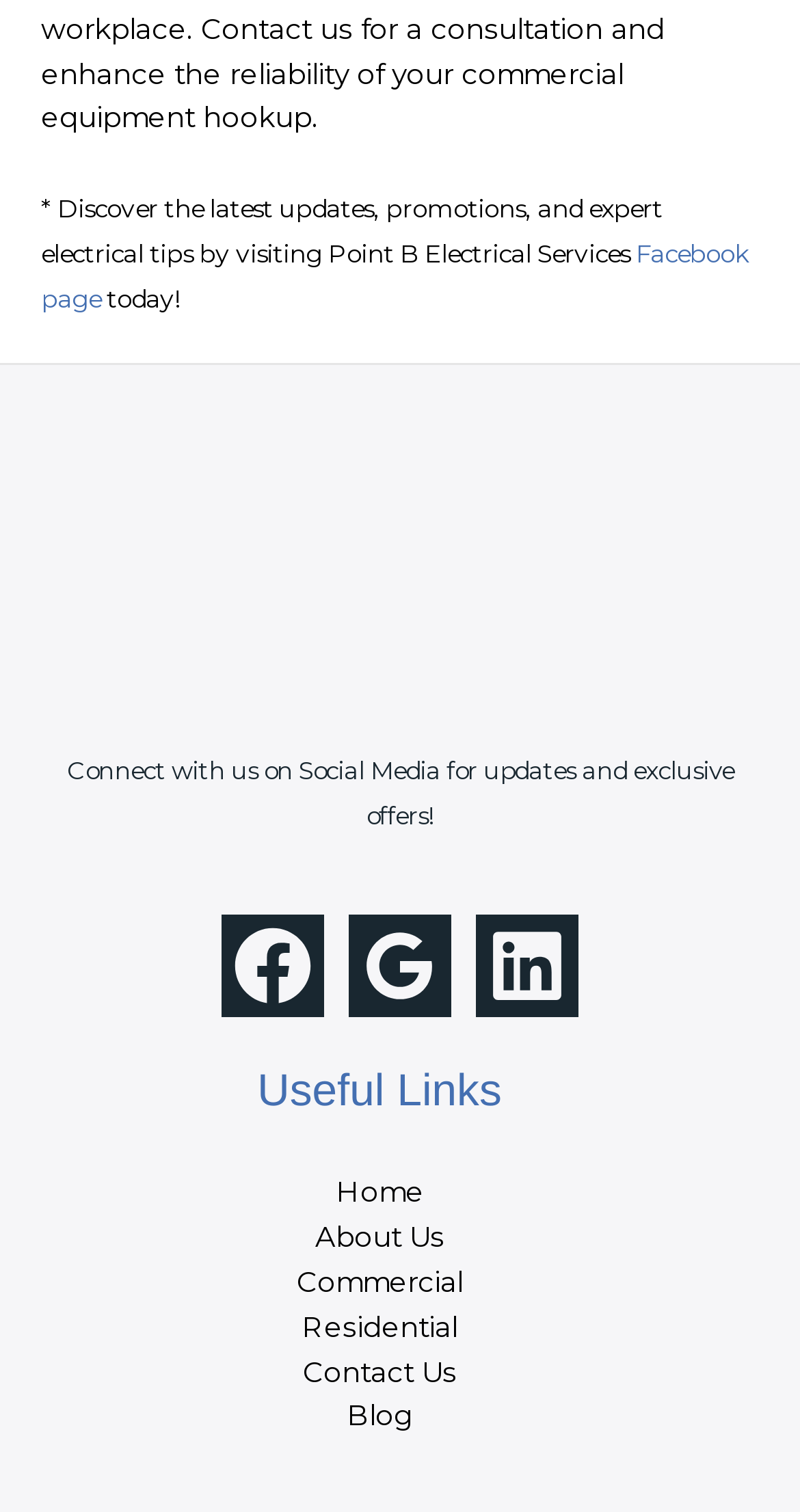What is the purpose of visiting the Facebook page?
Using the information from the image, answer the question thoroughly.

According to the StaticText at the top of the webpage, visiting the Facebook page allows users to 'Discover the latest updates, promotions, and expert electrical tips'.